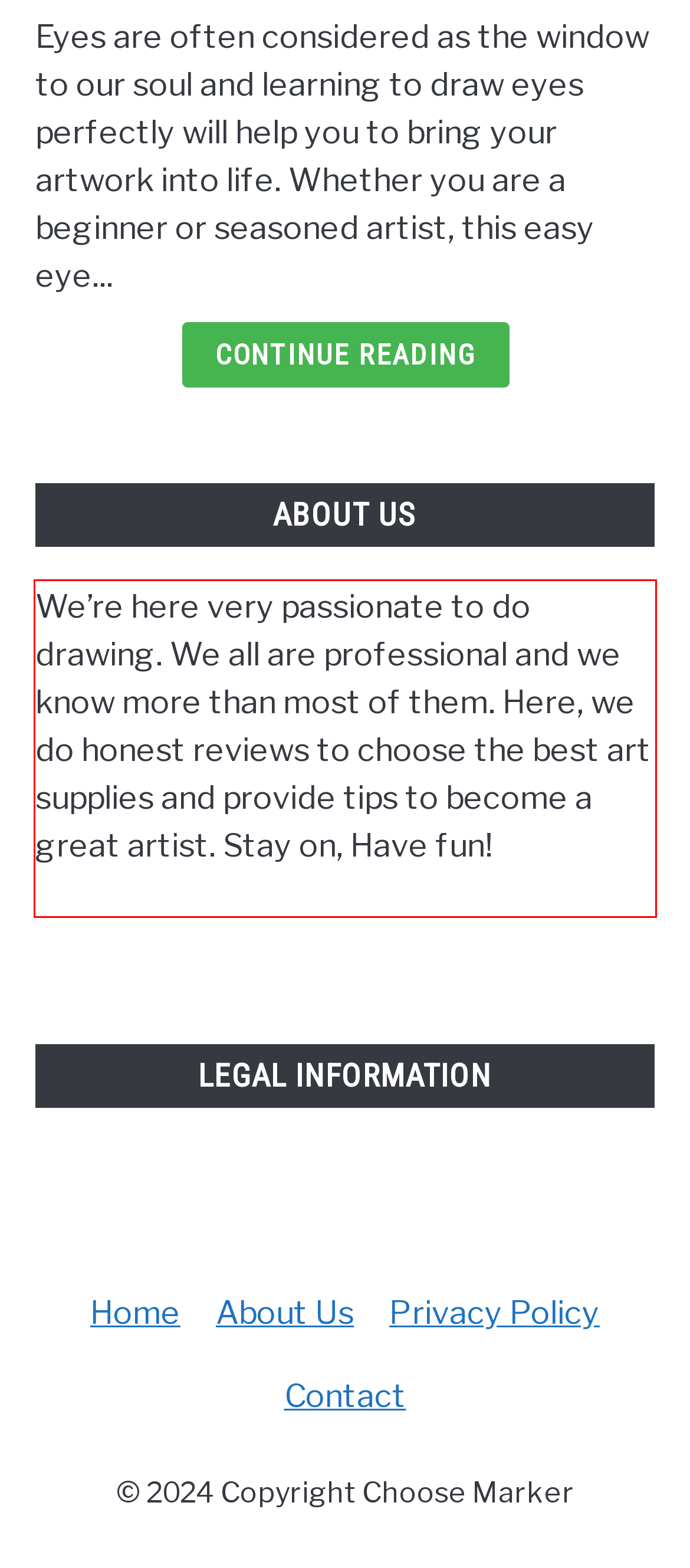Look at the webpage screenshot and recognize the text inside the red bounding box.

We’re here very passionate to do drawing. We all are professional and we know more than most of them. Here, we do honest reviews to choose the best art supplies and provide tips to become a great artist. Stay on, Have fun!